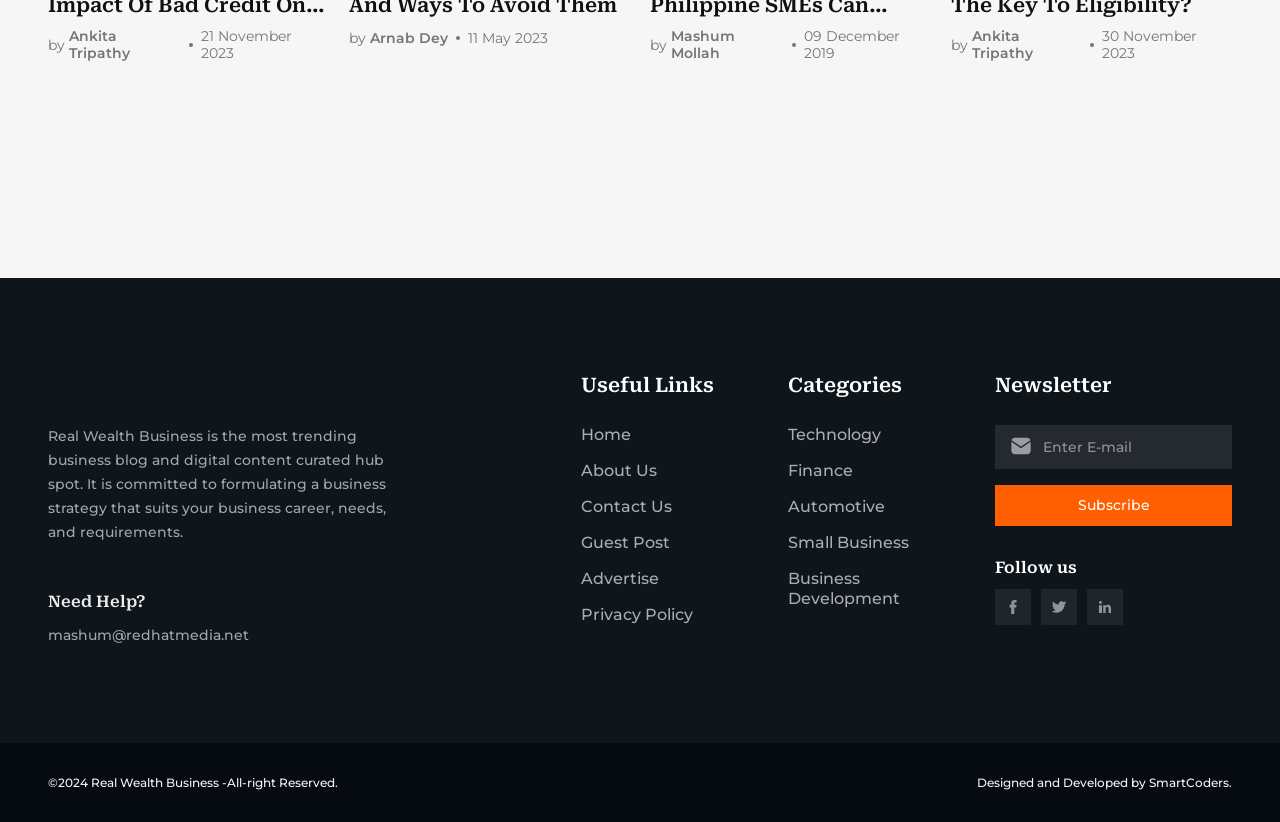How many authors are listed on the webpage?
We need a detailed and meticulous answer to the question.

I counted the number of headings with 'by' followed by a name, which are Ankita Tripathy, Arnab Dey, and Mashum Mollah, so there are 3 authors listed on the webpage.